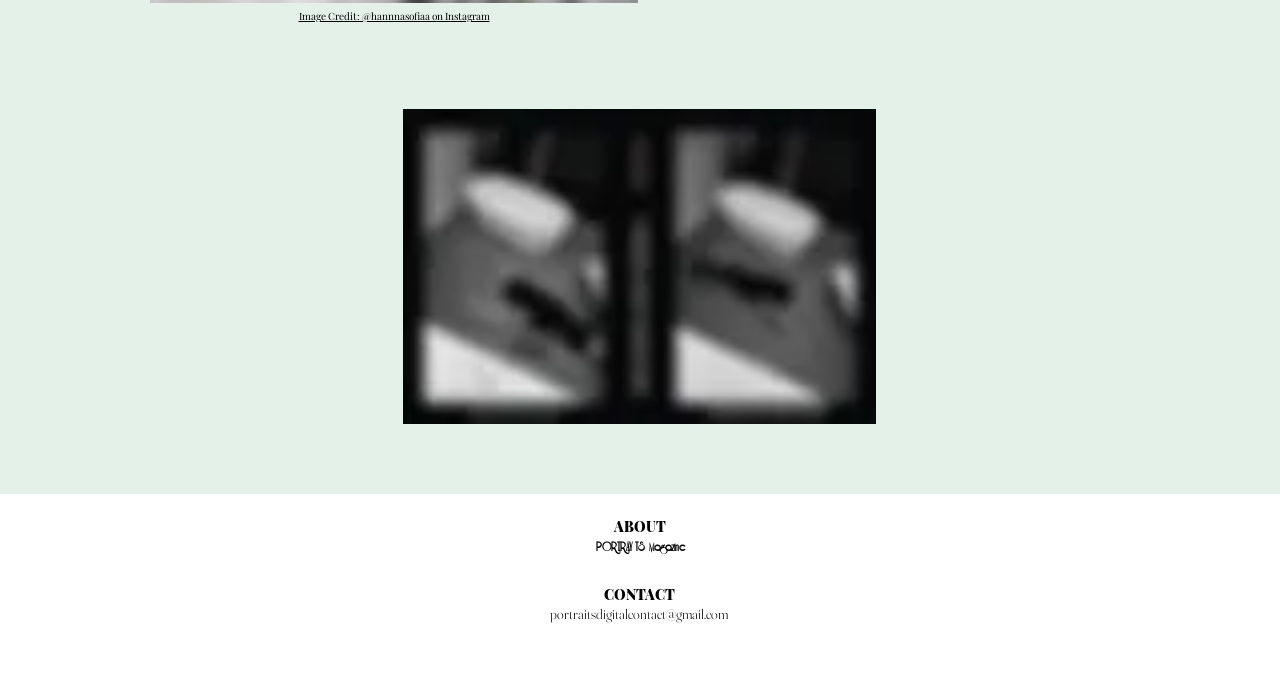Find the bounding box coordinates for the HTML element described as: "Image Credit: @hannnasofiaa on Instagram". The coordinates should consist of four float values between 0 and 1, i.e., [left, top, right, bottom].

[0.233, 0.013, 0.382, 0.033]